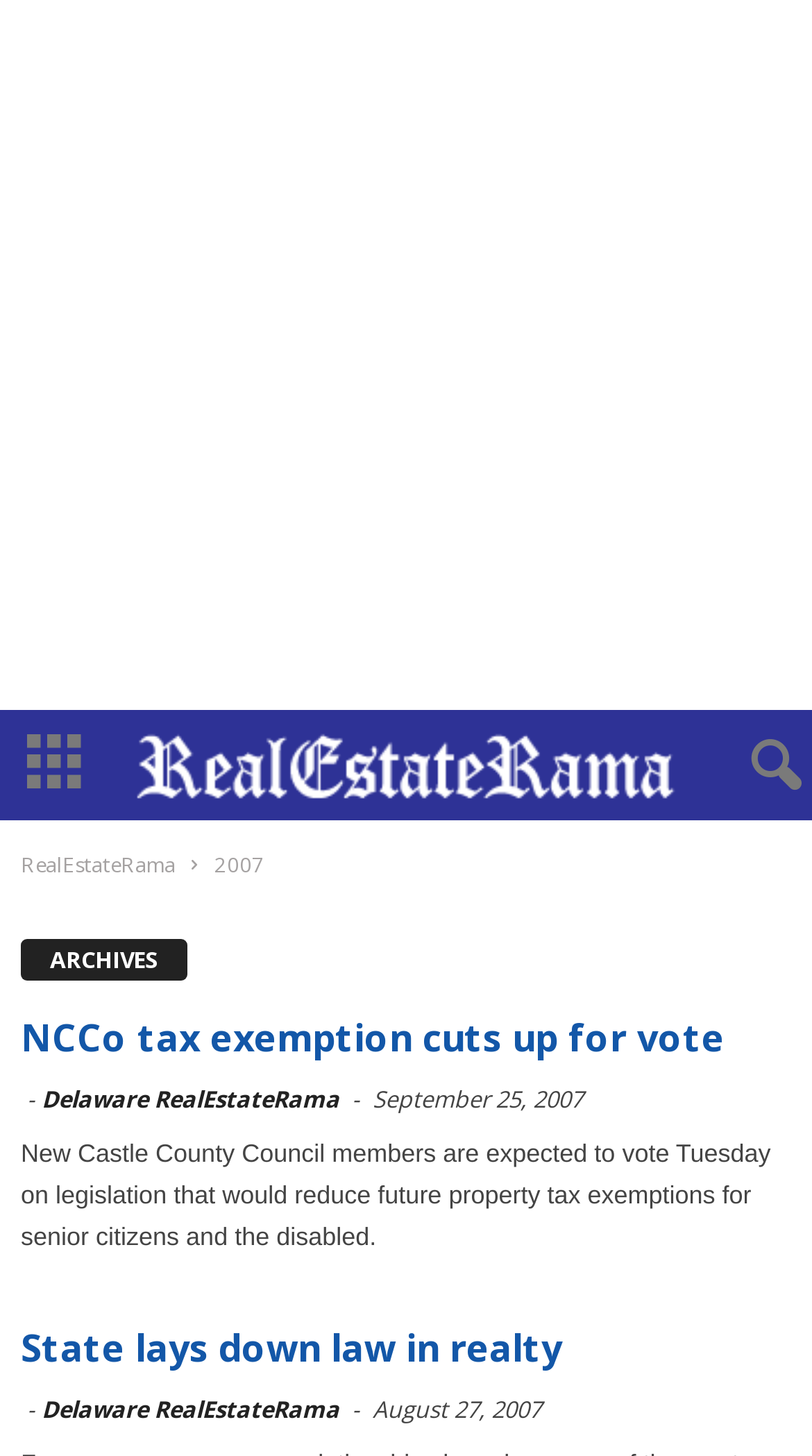What is the date of the article 'NCCo tax exemption cuts up for vote'?
Using the image as a reference, give an elaborate response to the question.

The date of the article 'NCCo tax exemption cuts up for vote' can be found next to the article title, which is September 25, 2007.